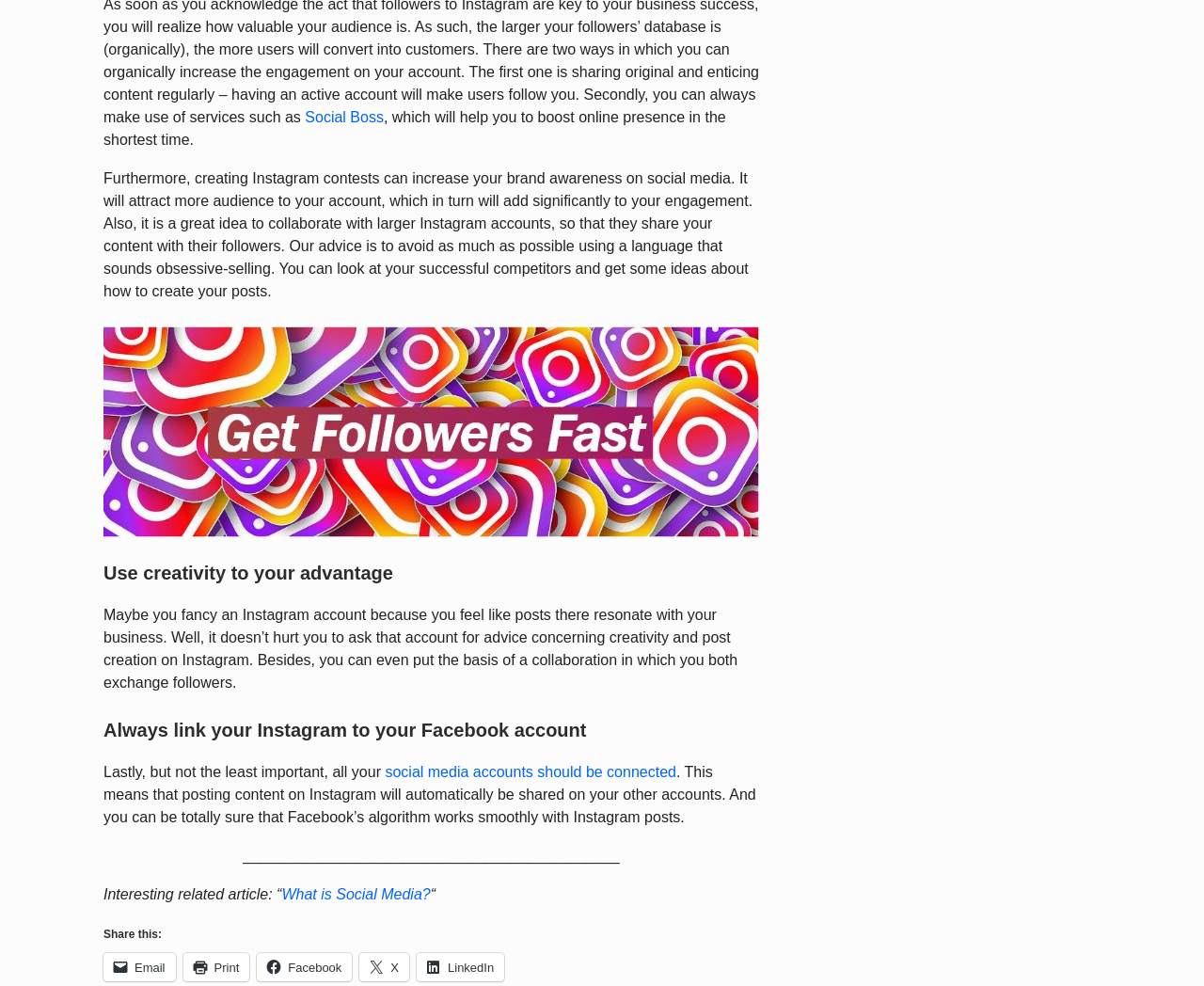Give a one-word or short-phrase answer to the following question: 
What is the purpose of collaborating with larger Instagram accounts?

To gain more followers